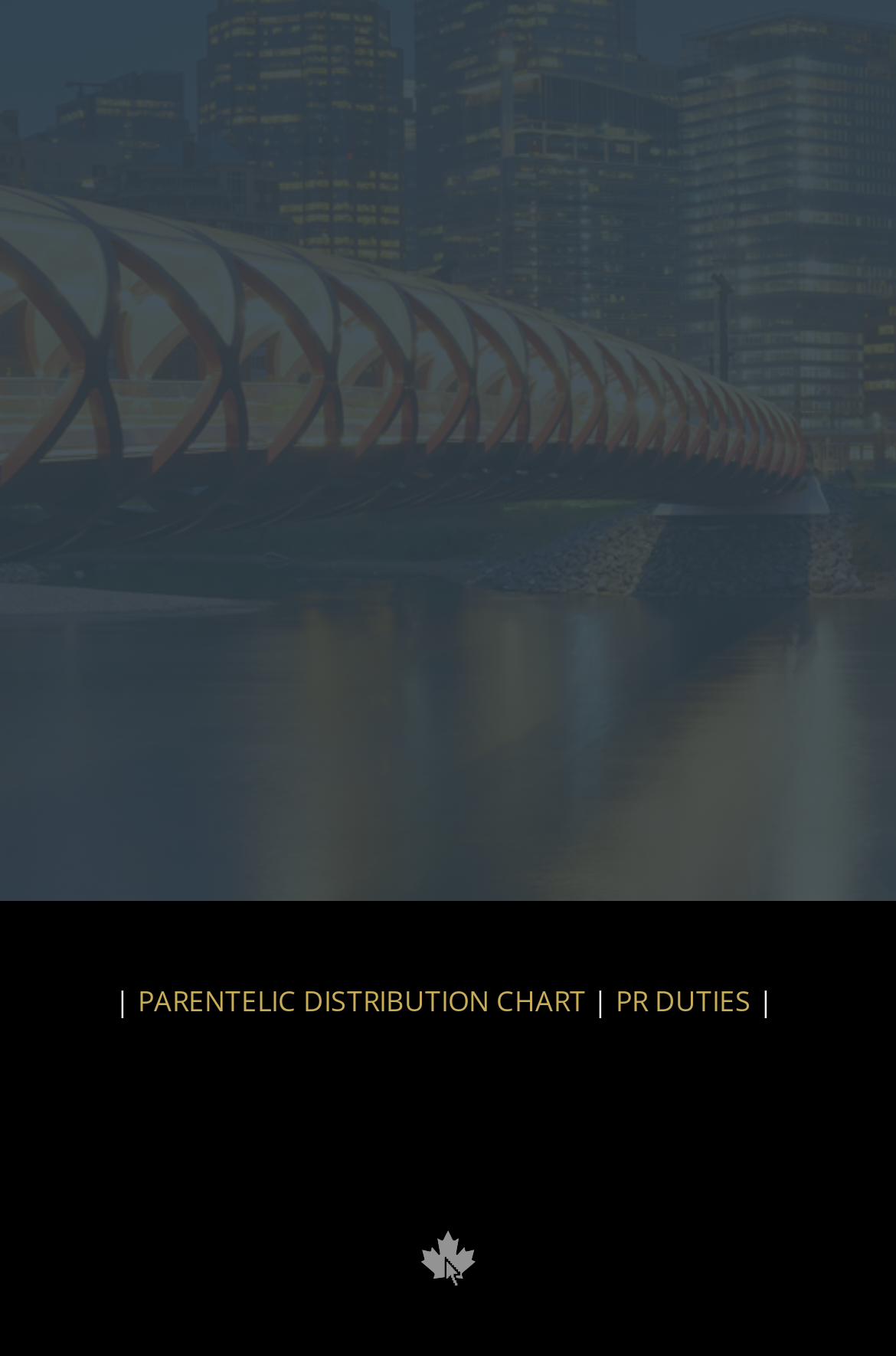Identify the bounding box for the described UI element. Provide the coordinates in (top-left x, top-left y, bottom-right x, bottom-right y) format with values ranging from 0 to 1: 6.1.1 Wi-Fi 6

None